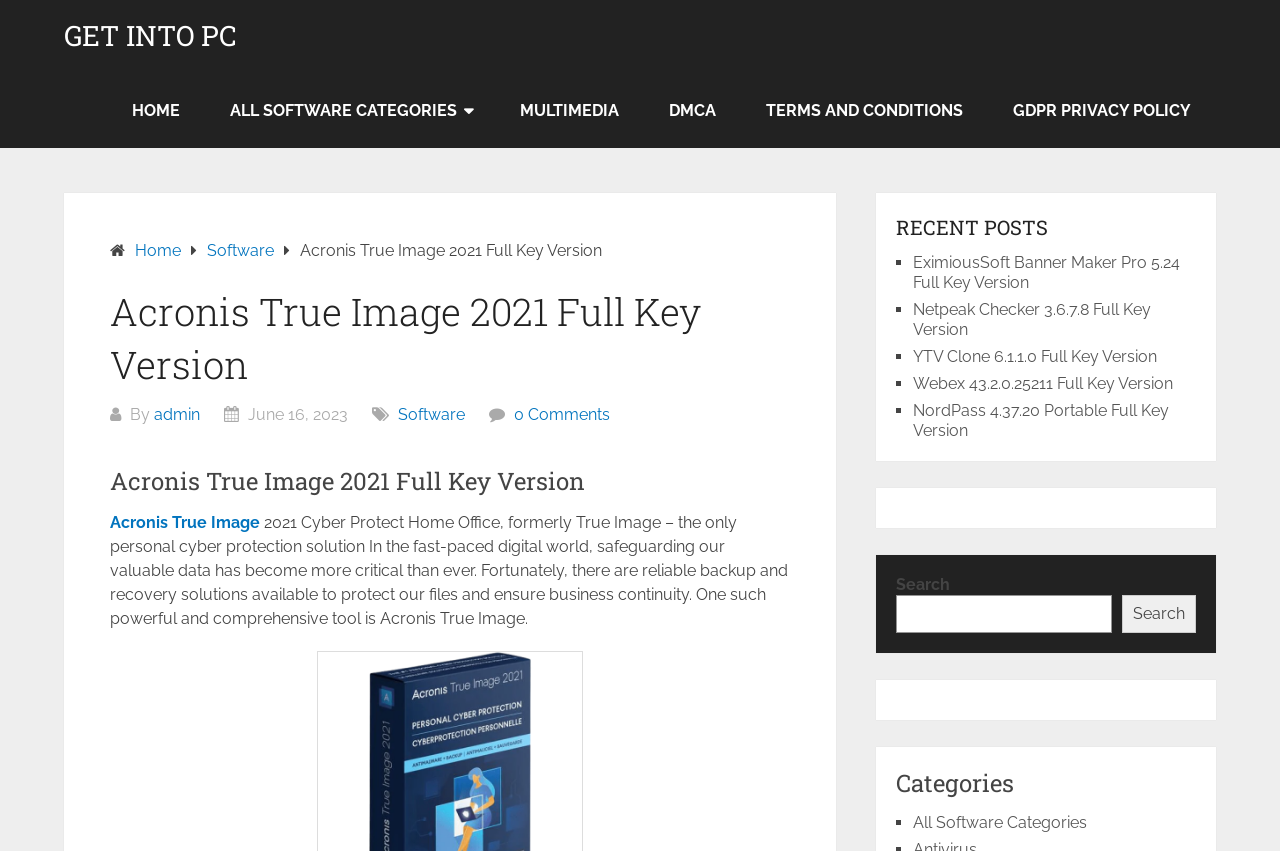Answer with a single word or phrase: 
What type of posts are listed in the 'RECENT POSTS' section?

Software posts